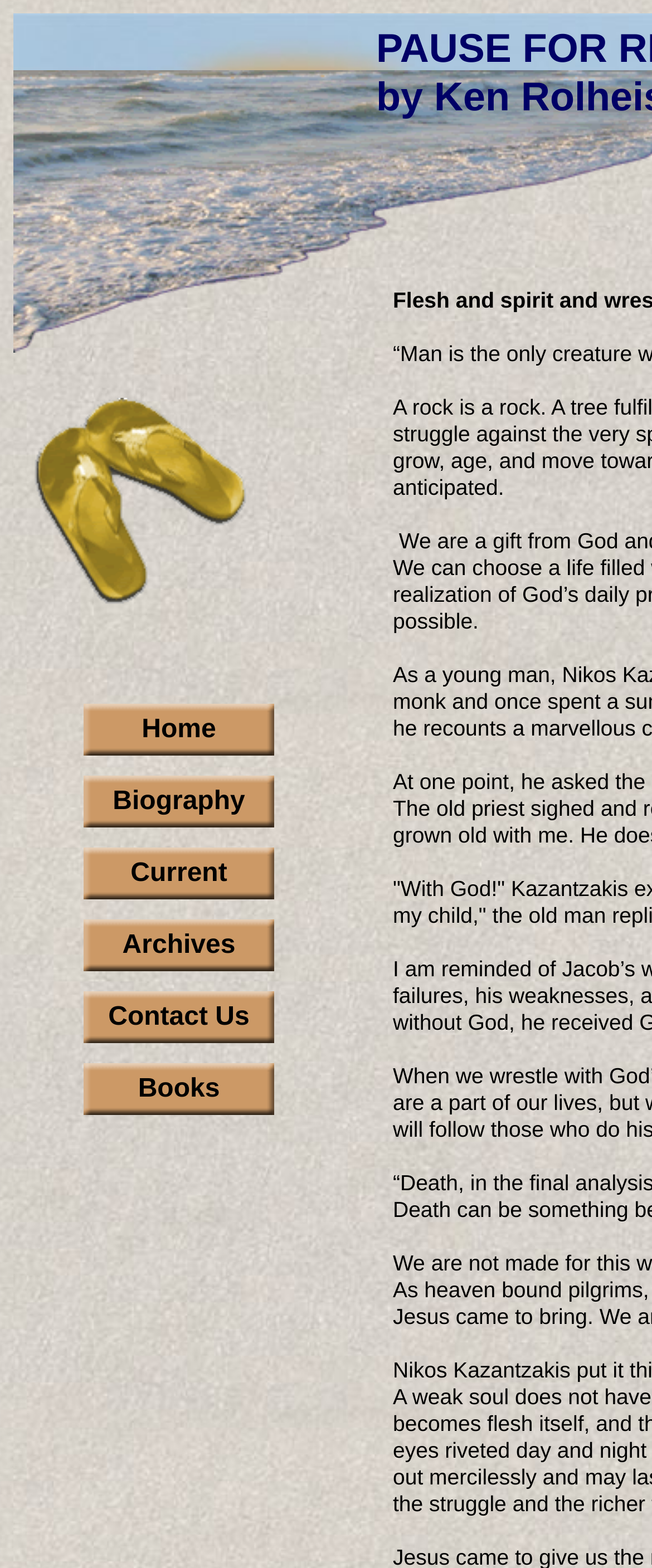Answer the question in a single word or phrase:
Is there a link to a contact page?

Yes